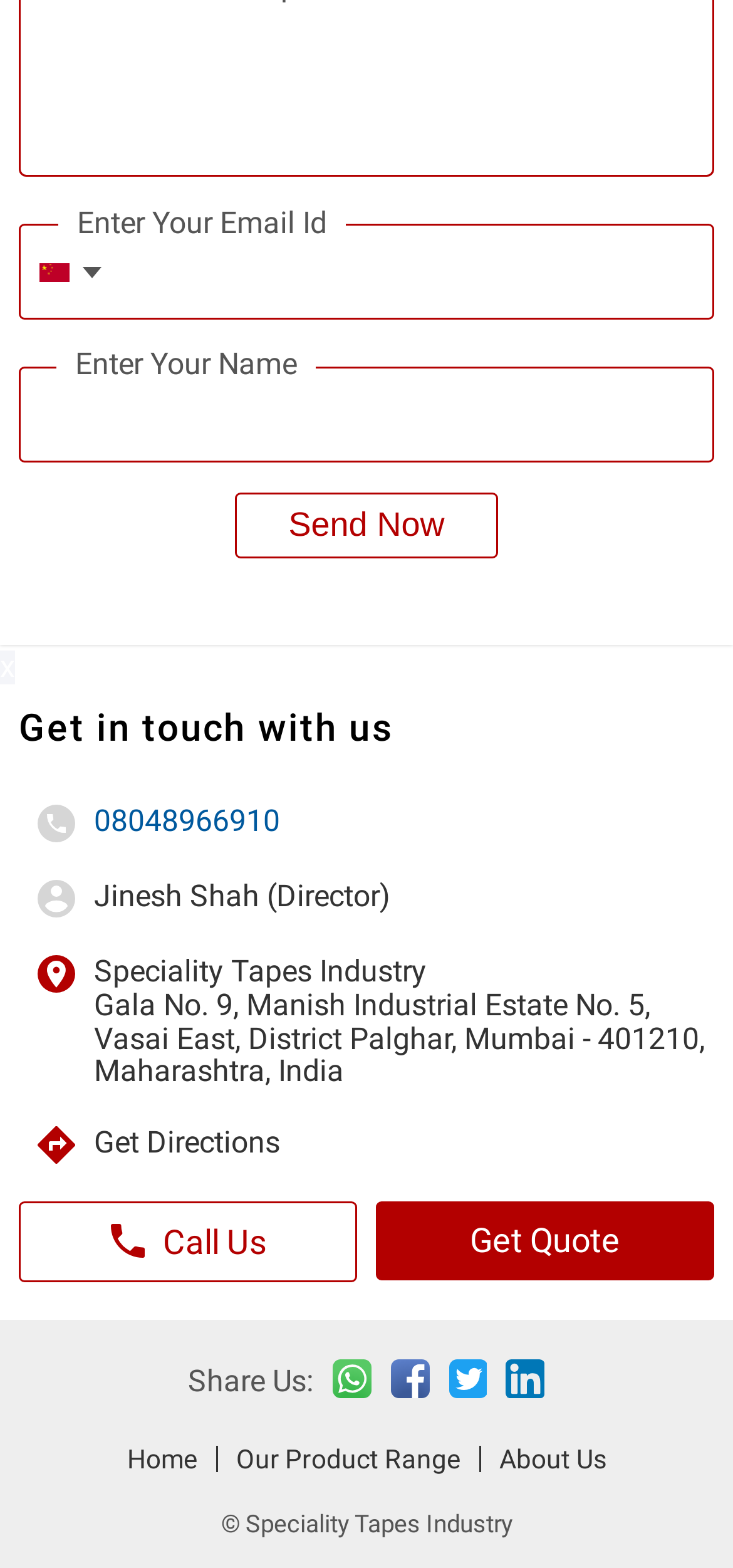Provide your answer to the question using just one word or phrase: How many social media links are there?

3